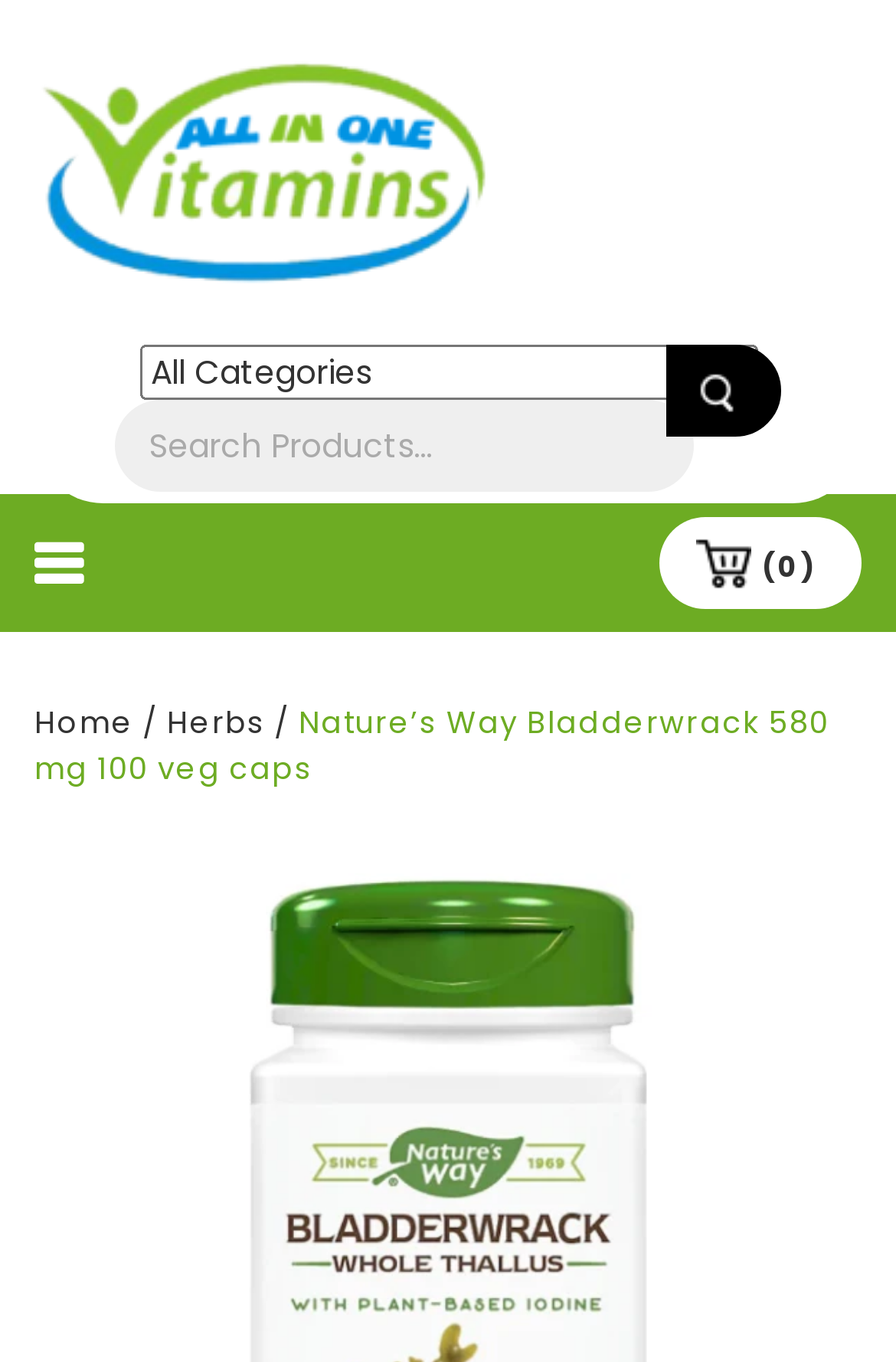Based on the element description "parent_node: All Categories value="Search"", predict the bounding box coordinates of the UI element.

[0.744, 0.253, 0.872, 0.321]